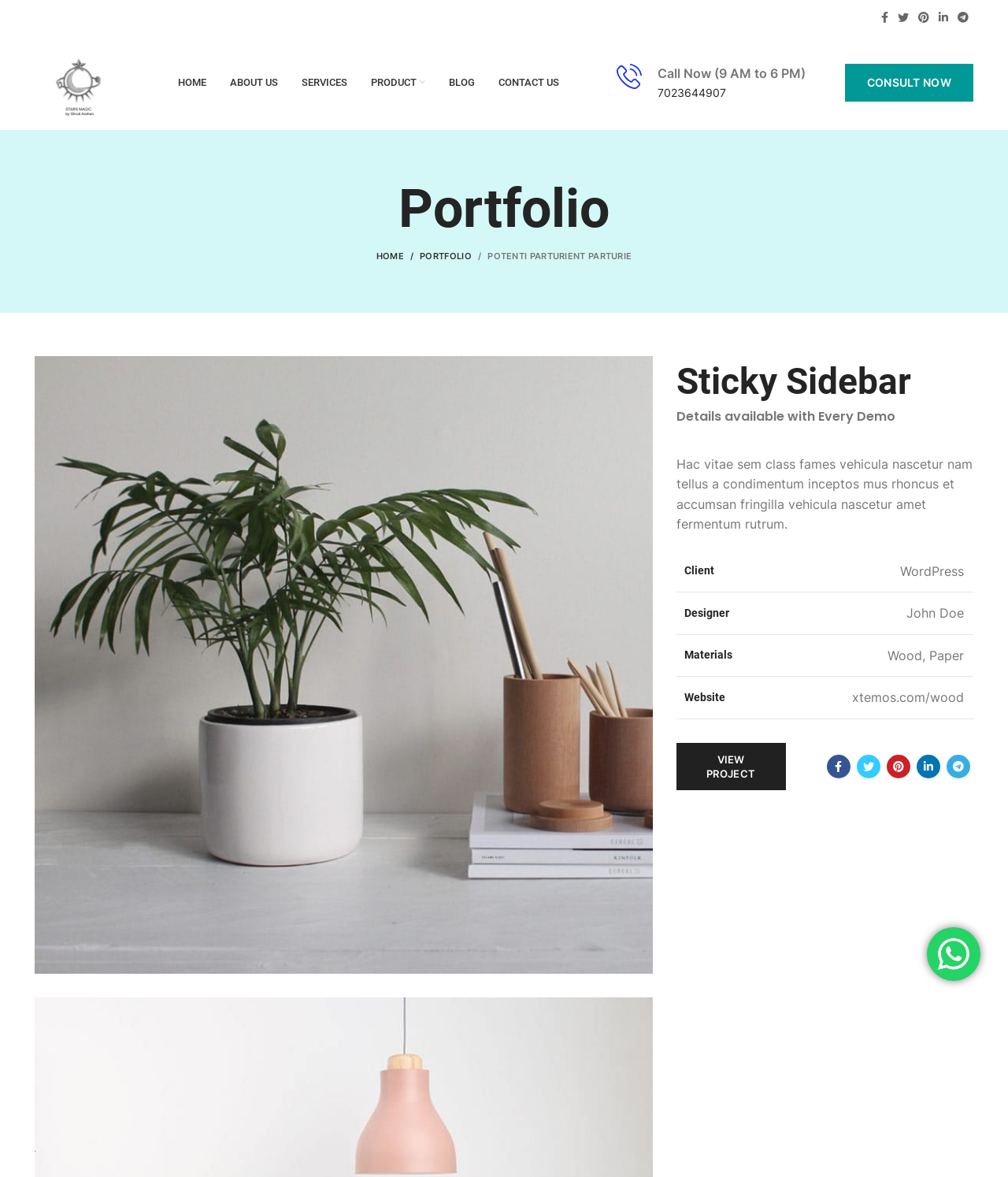Point out the bounding box coordinates of the section to click in order to follow this instruction: "Read the article 'Putting the bloody thing together'".

None